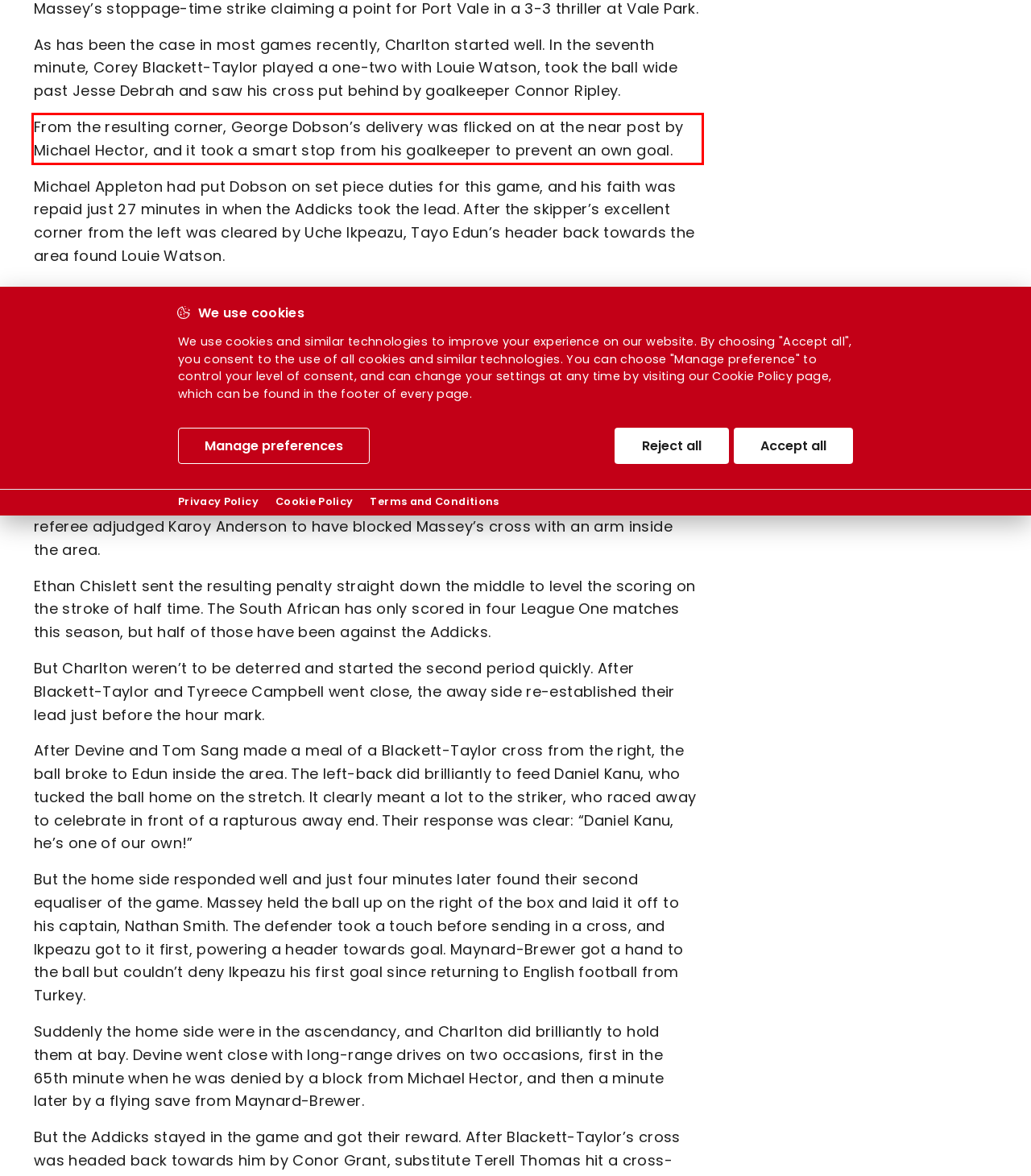Please extract the text content within the red bounding box on the webpage screenshot using OCR.

From the resulting corner, George Dobson’s delivery was flicked on at the near post by Michael Hector, and it took a smart stop from his goalkeeper to prevent an own goal.